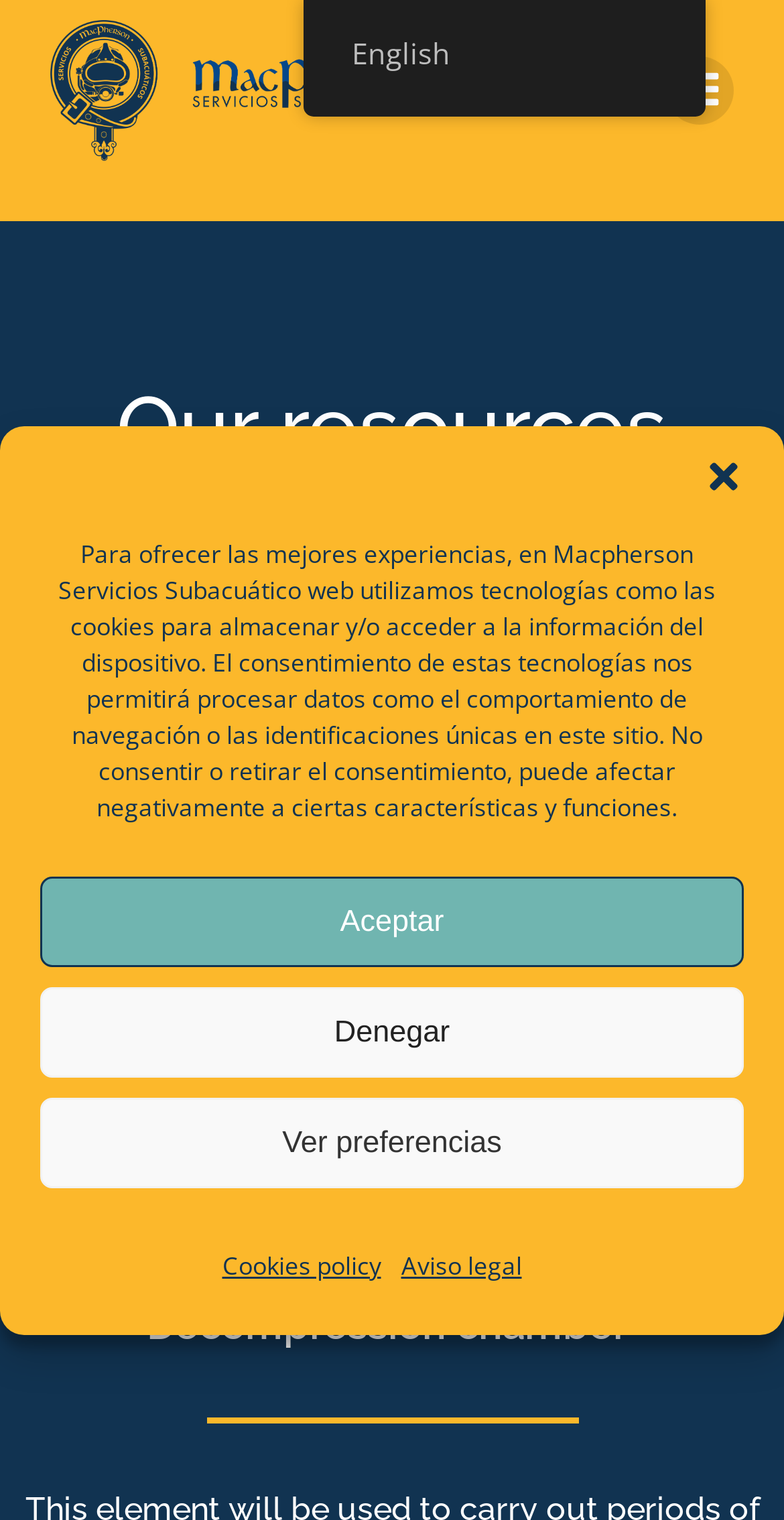Find the bounding box coordinates for the area you need to click to carry out the instruction: "Check the FCA website". The coordinates should be four float numbers between 0 and 1, indicated as [left, top, right, bottom].

None